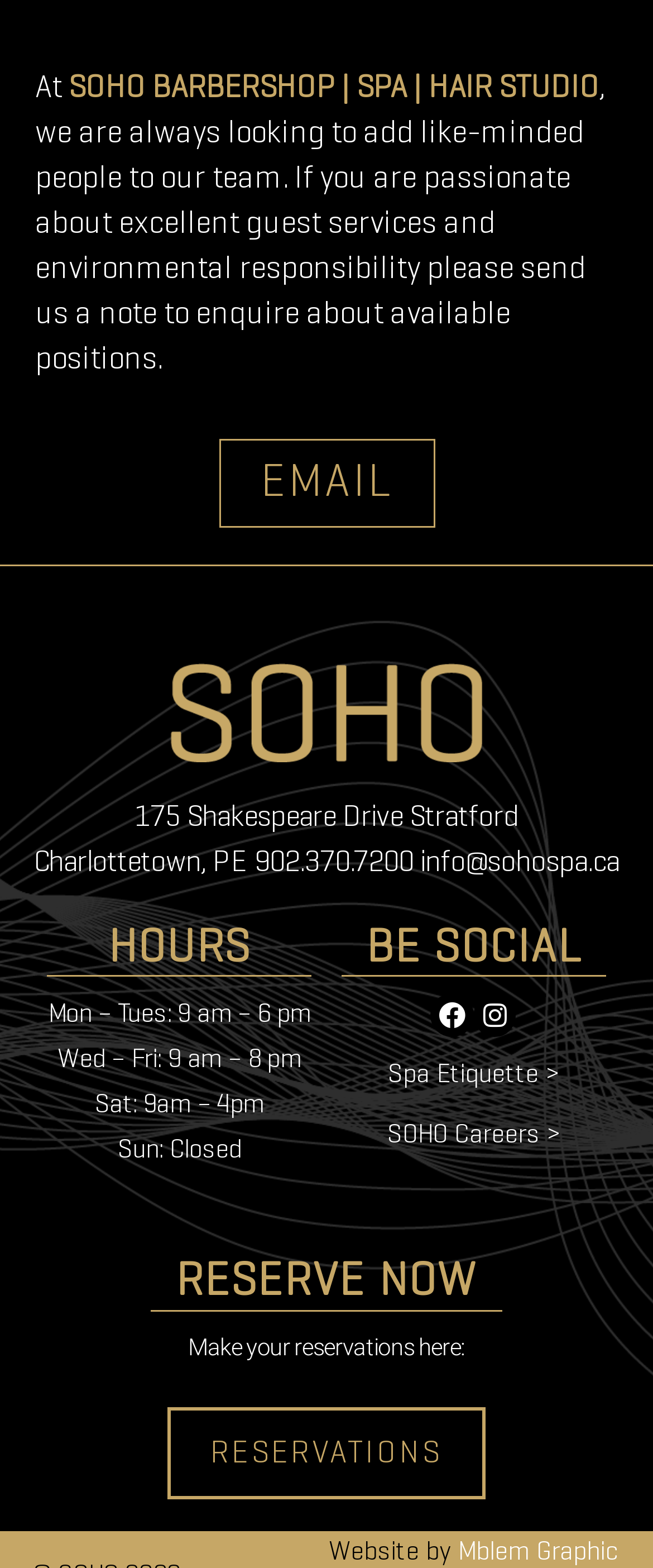Identify the bounding box coordinates of the area you need to click to perform the following instruction: "View spa etiquette".

[0.594, 0.677, 0.825, 0.694]